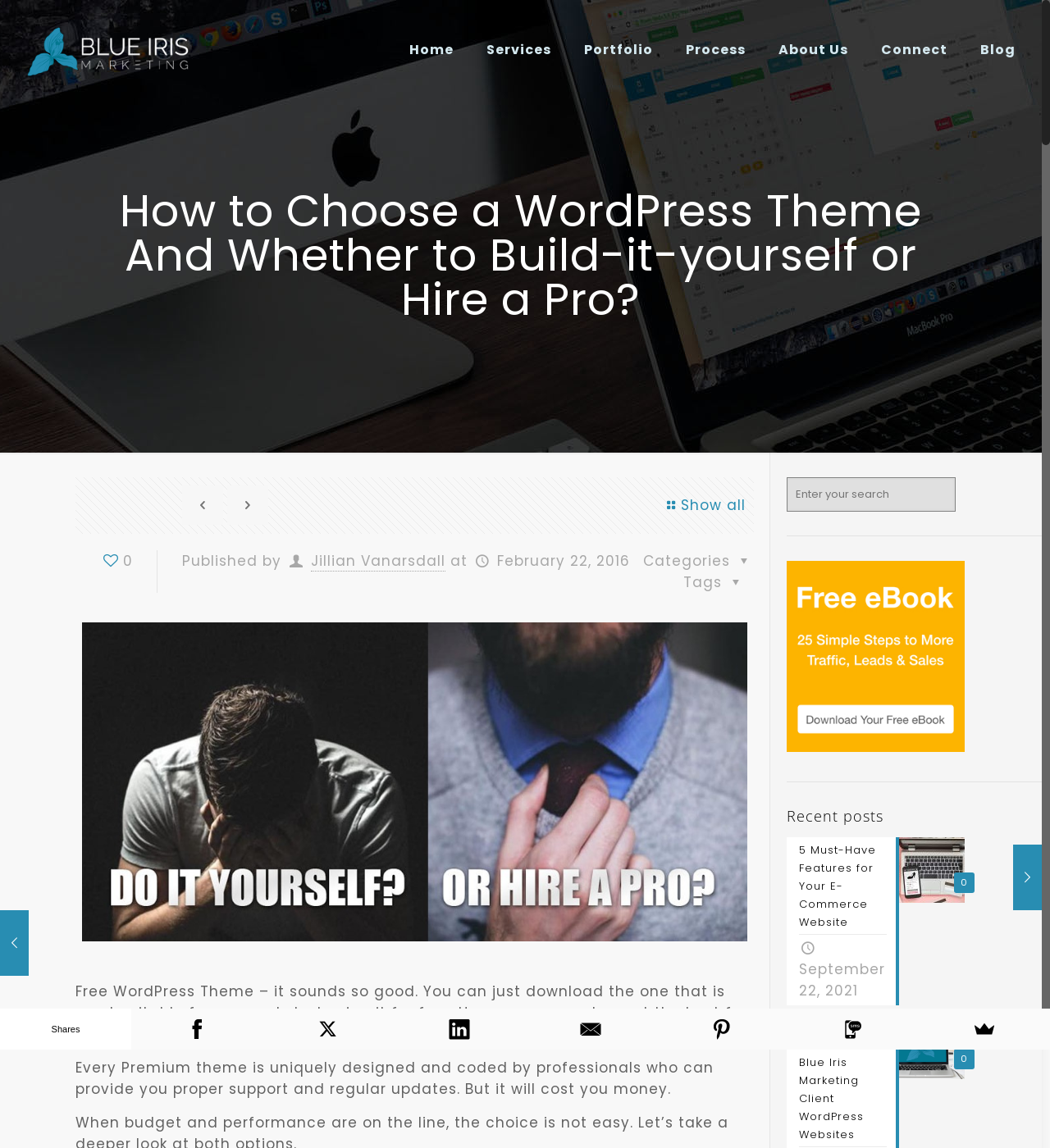Identify the coordinates of the bounding box for the element described below: "parent_node: Shares title="SMS"". Return the coordinates as four float numbers between 0 and 1: [left, top, right, bottom].

[0.75, 0.879, 0.875, 0.914]